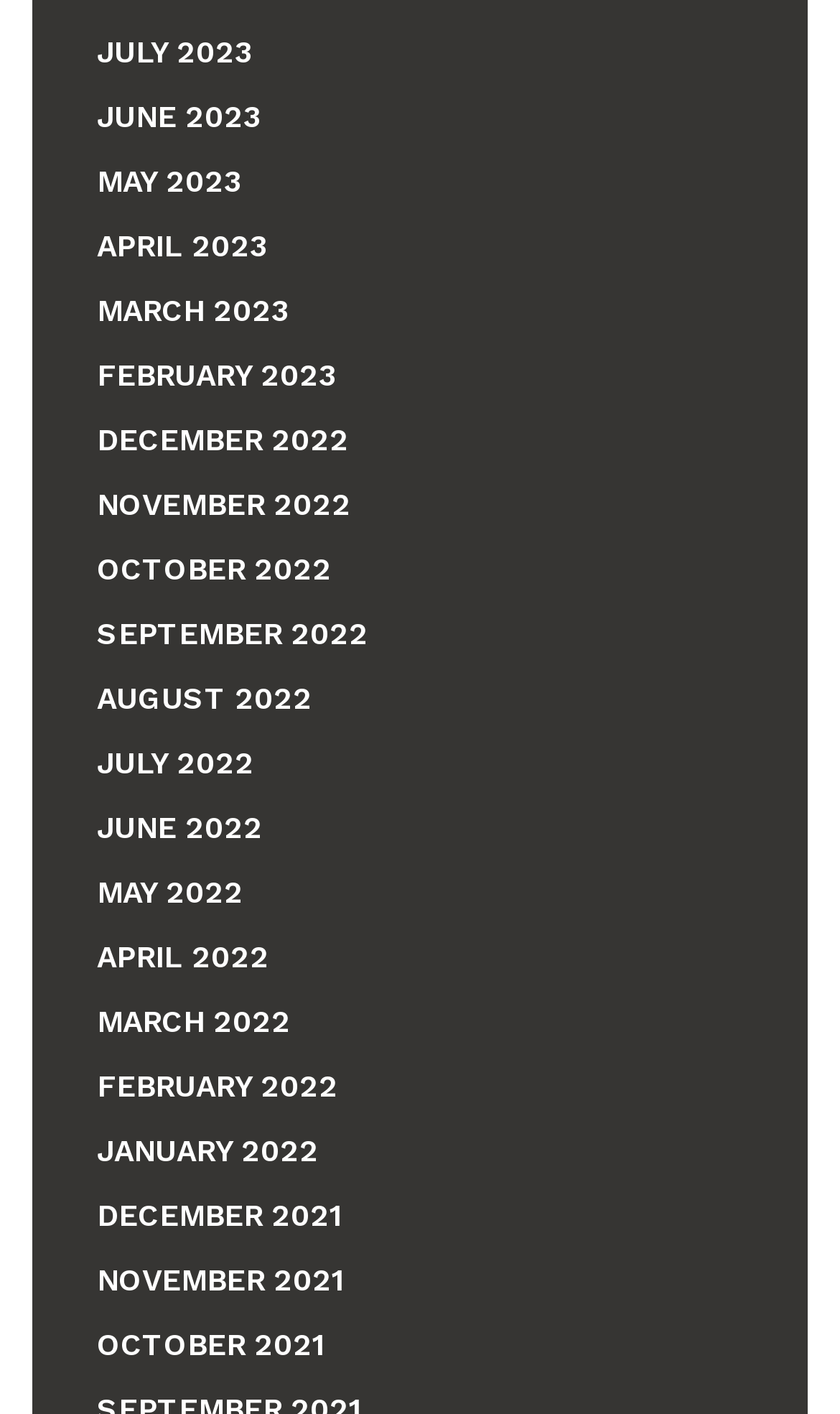Please answer the following question using a single word or phrase: 
How many months are listed on the webpage?

18